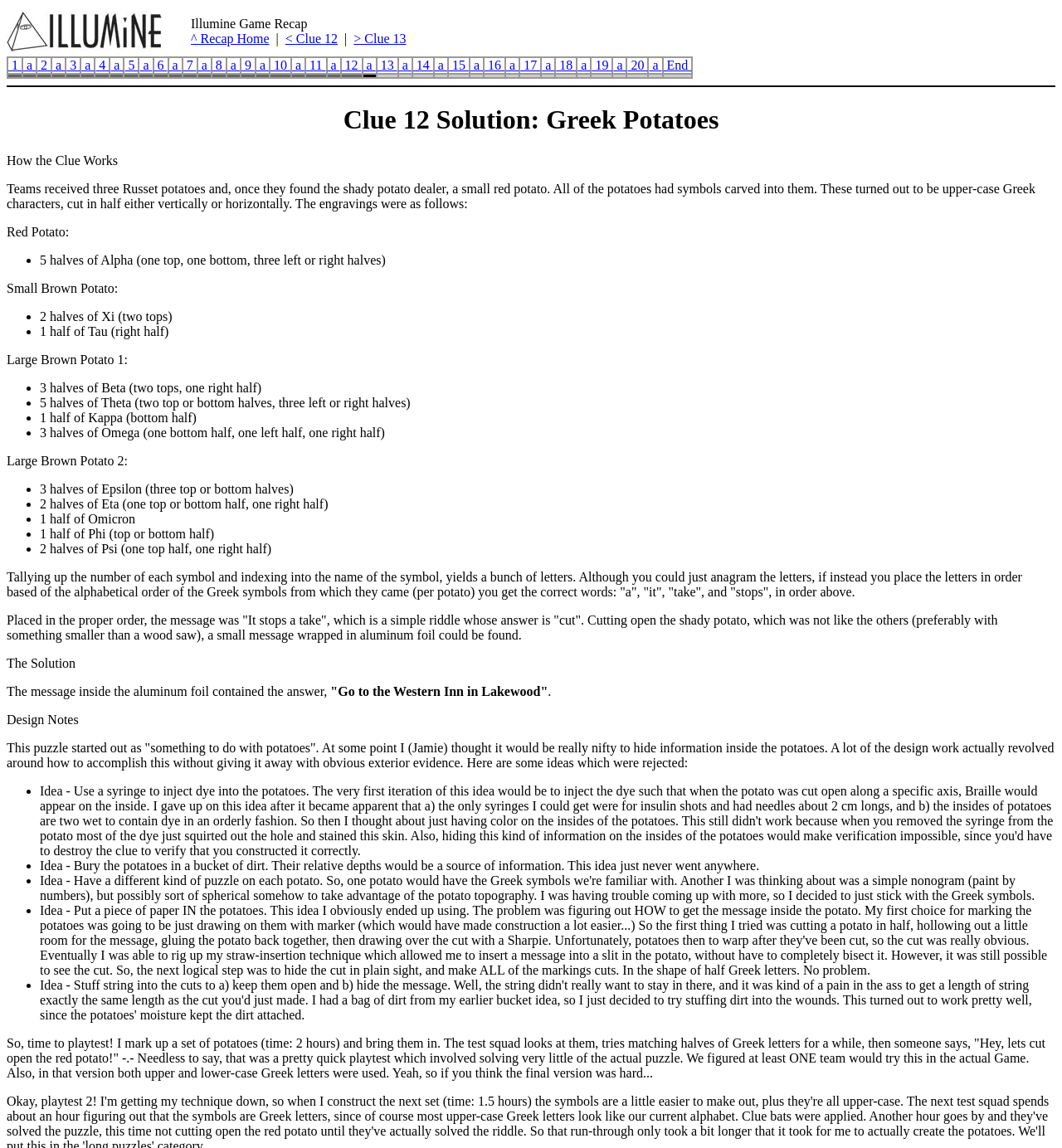Find the bounding box coordinates of the clickable element required to execute the following instruction: "Read about selling your house". Provide the coordinates as four float numbers between 0 and 1, i.e., [left, top, right, bottom].

None